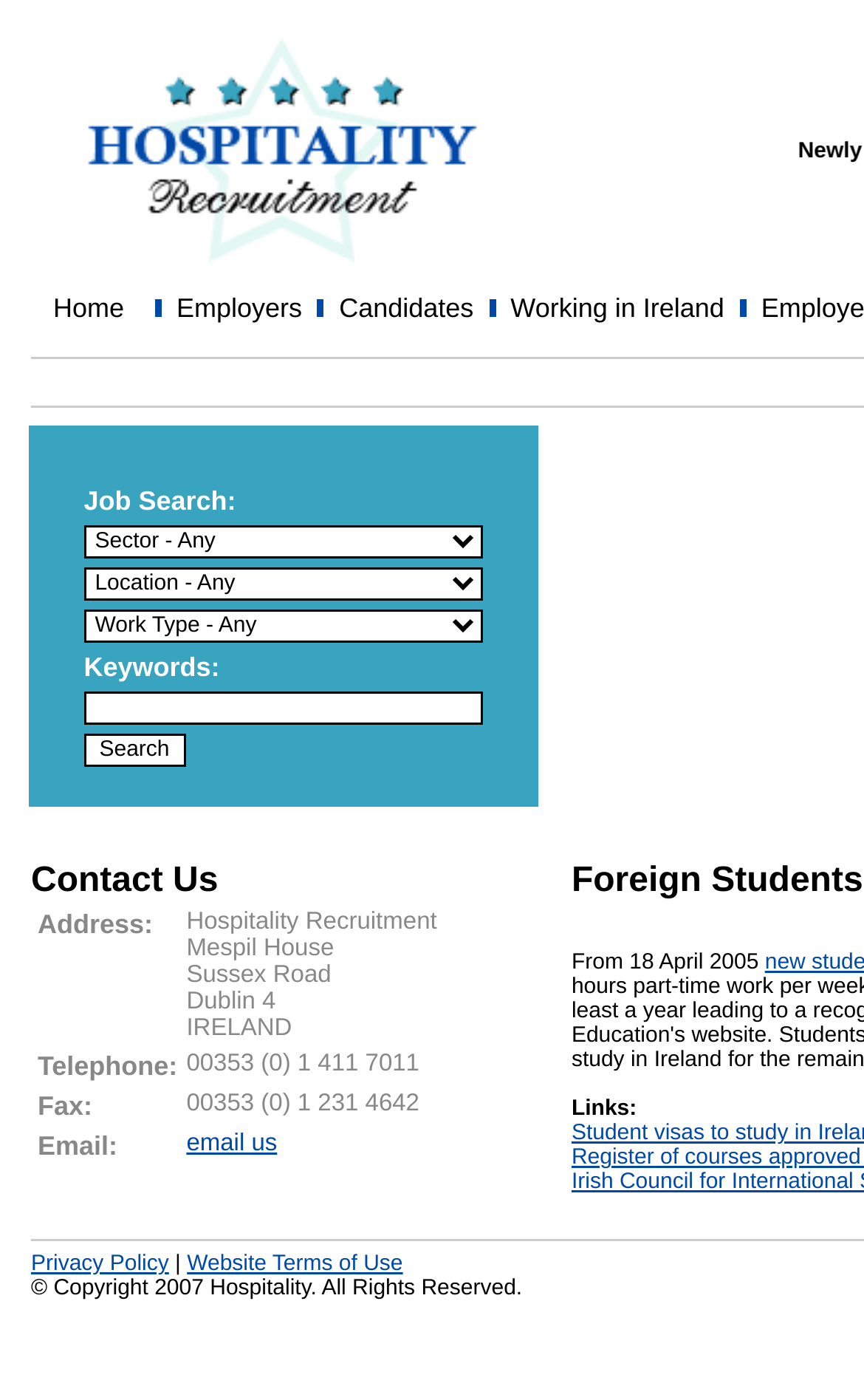Please mark the bounding box coordinates of the area that should be clicked to carry out the instruction: "View the Privacy Policy".

[0.036, 0.894, 0.196, 0.912]